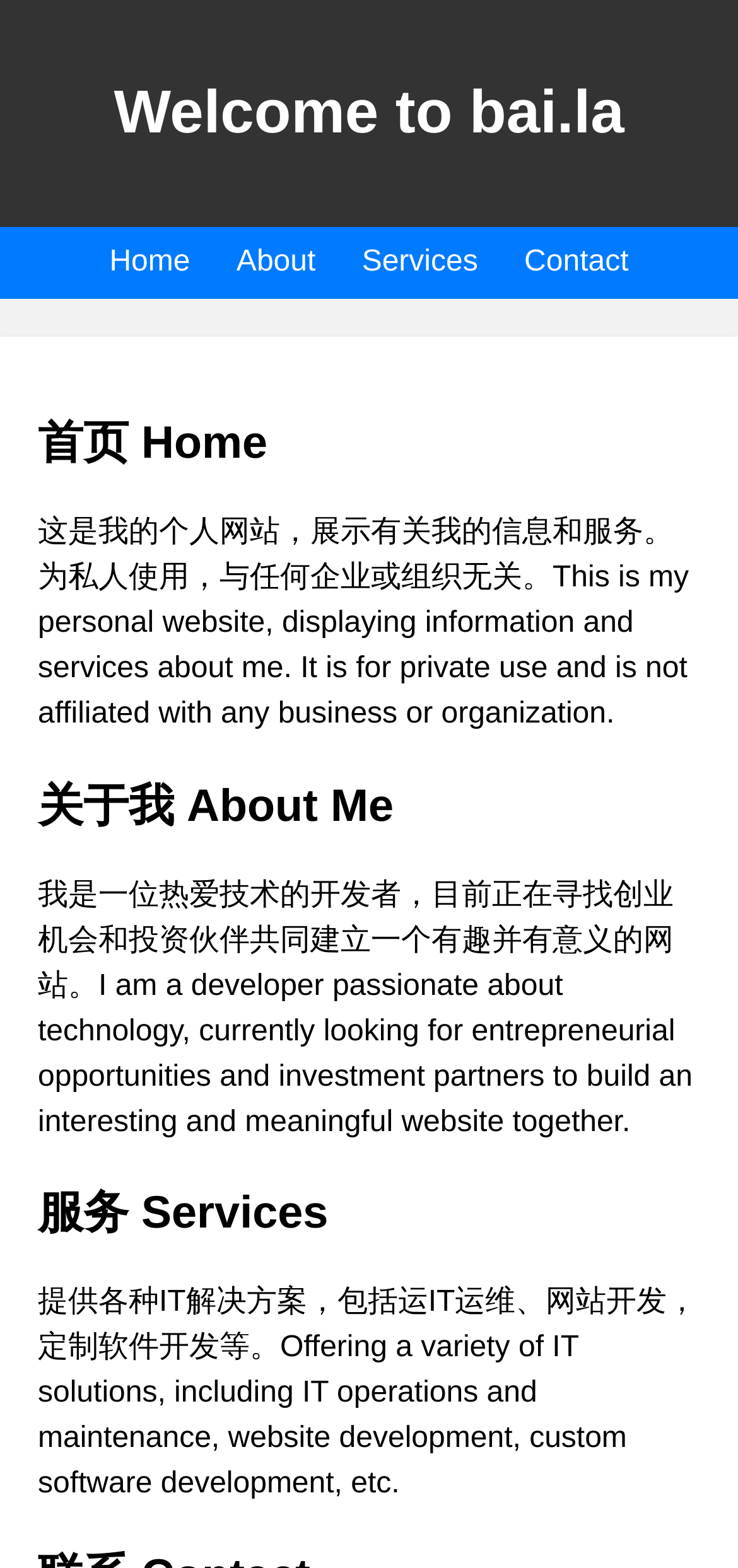What is the purpose of this website?
Provide a comprehensive and detailed answer to the question.

Based on the StaticText element, it is mentioned that 'This is my personal website, displaying information and services about me. It is for private use and is not affiliated with any business or organization.' This indicates that the purpose of this website is for private use.